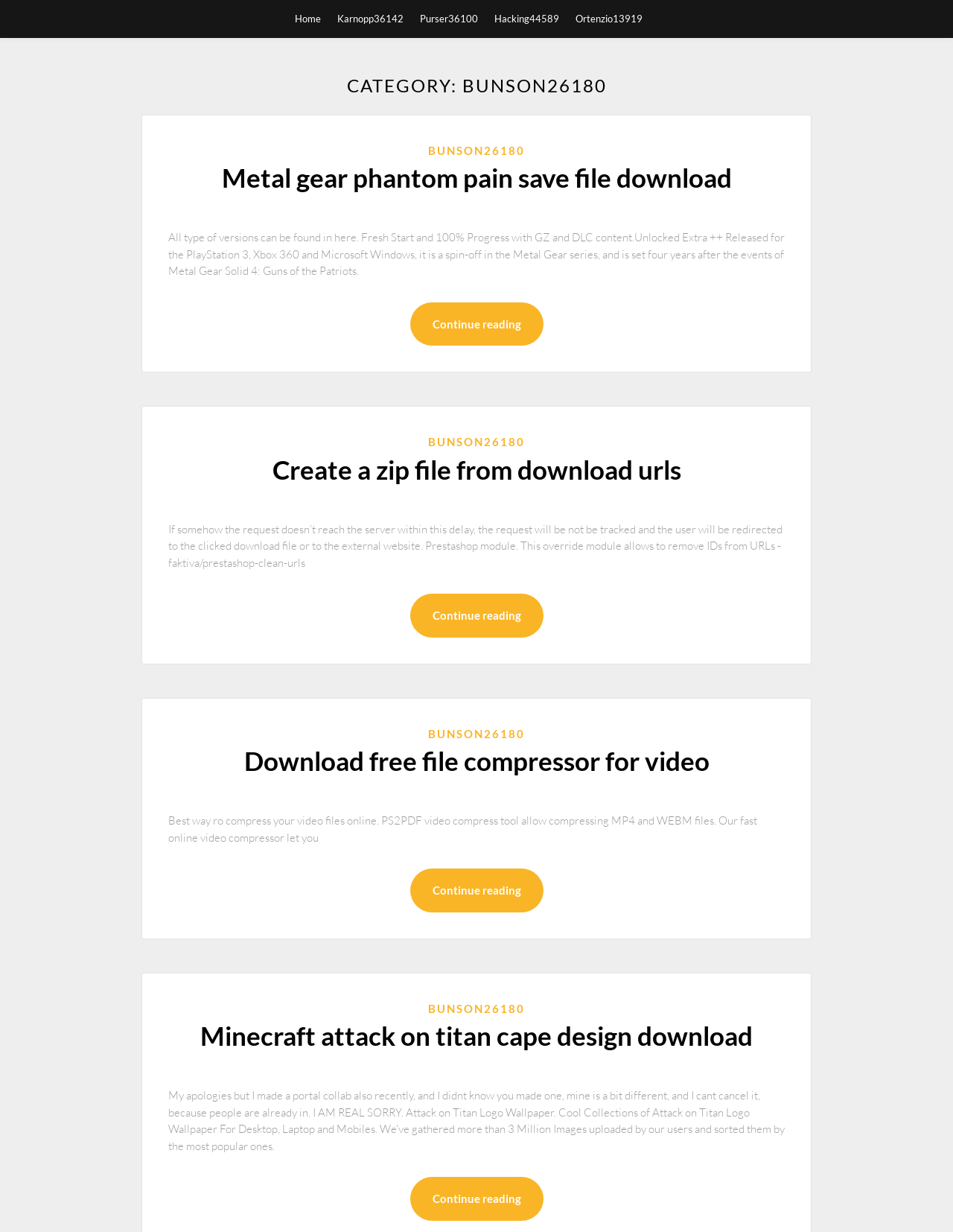Please specify the bounding box coordinates of the element that should be clicked to execute the given instruction: 'Download free file compressor for video'. Ensure the coordinates are four float numbers between 0 and 1, expressed as [left, top, right, bottom].

[0.256, 0.605, 0.744, 0.63]